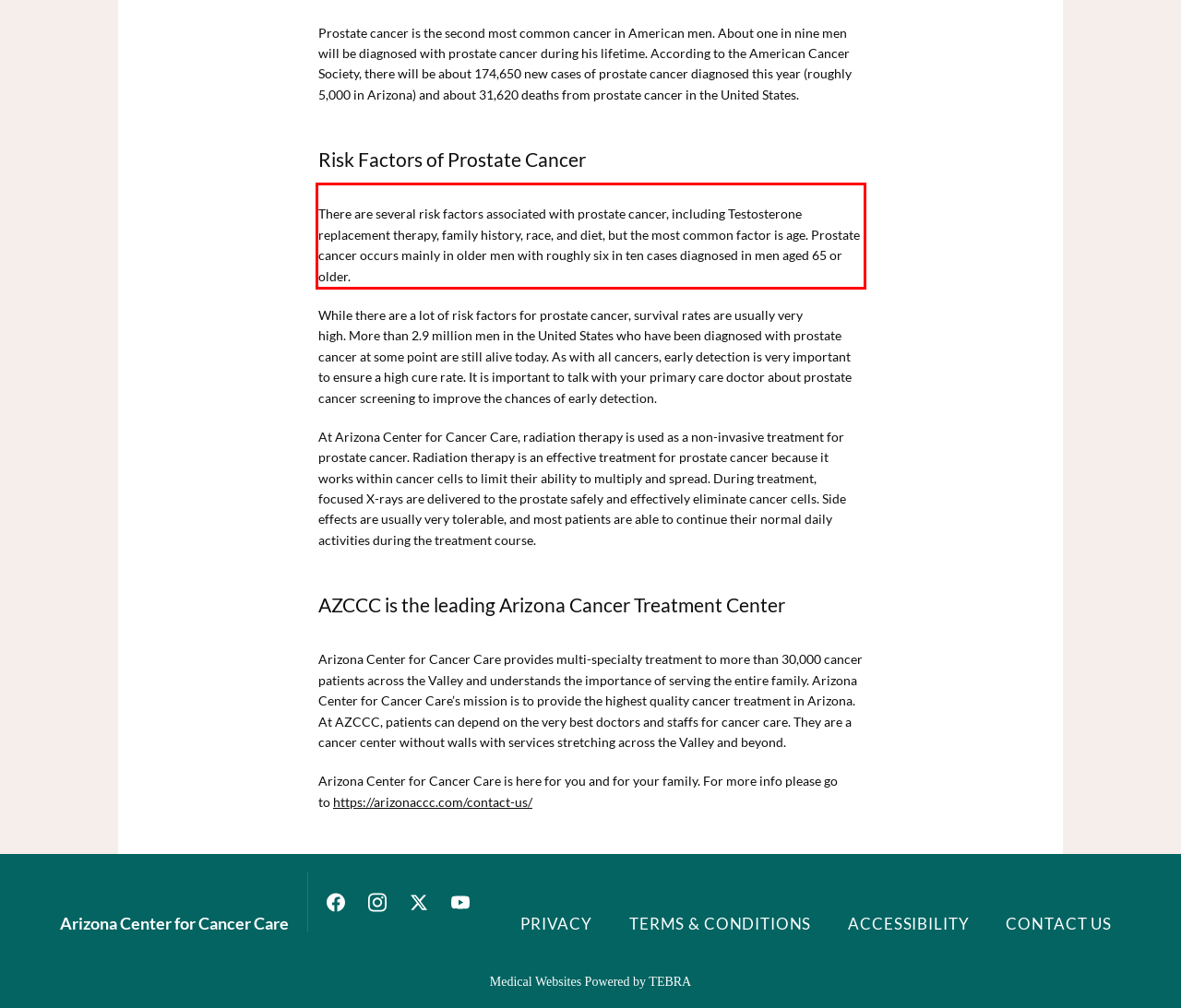Your task is to recognize and extract the text content from the UI element enclosed in the red bounding box on the webpage screenshot.

There are several risk factors associated with prostate cancer, including Testosterone replacement therapy, family history, race, and diet, but the most common factor is age. Prostate cancer occurs mainly in older men with roughly six in ten cases diagnosed in men aged 65 or older.